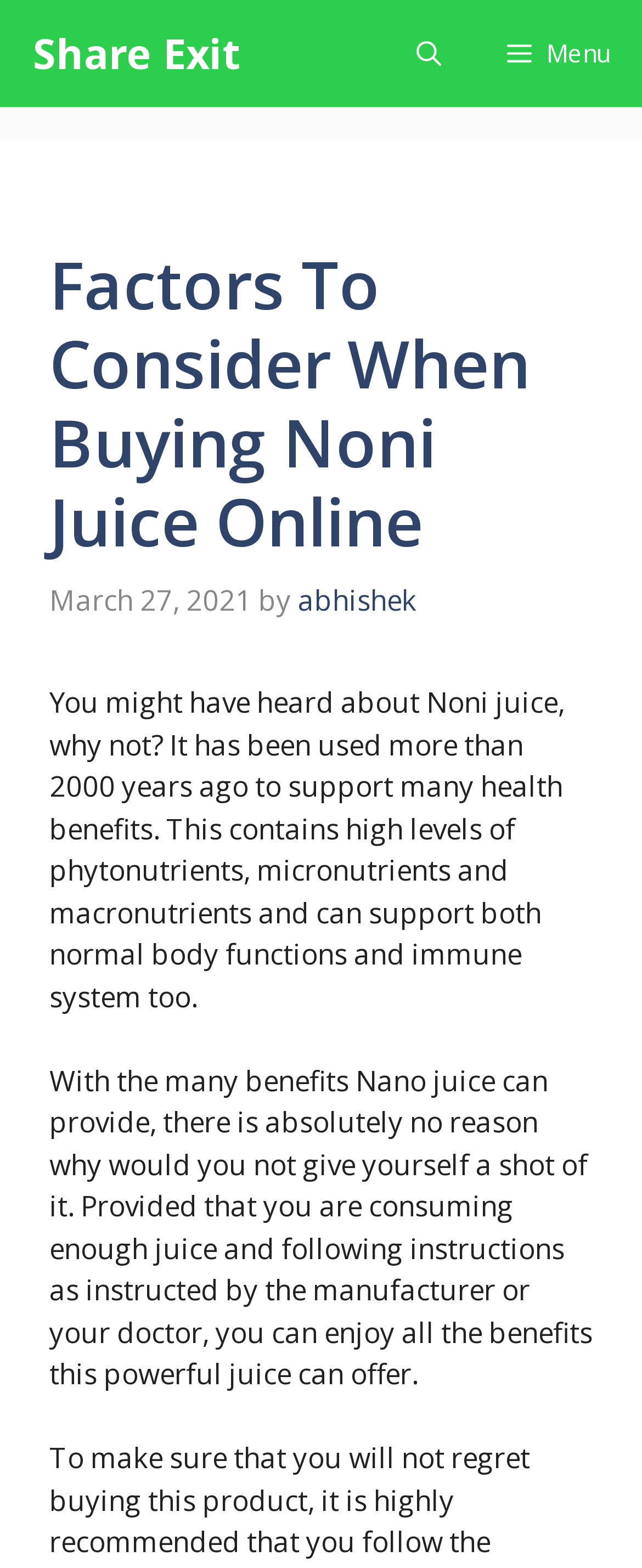What nutrients does Noni juice contain?
Use the information from the image to give a detailed answer to the question.

I found the nutrients contained in Noni juice by reading the static text in the main content section, which mentions that it 'contains high levels of phytonutrients, micronutrients and macronutrients'.